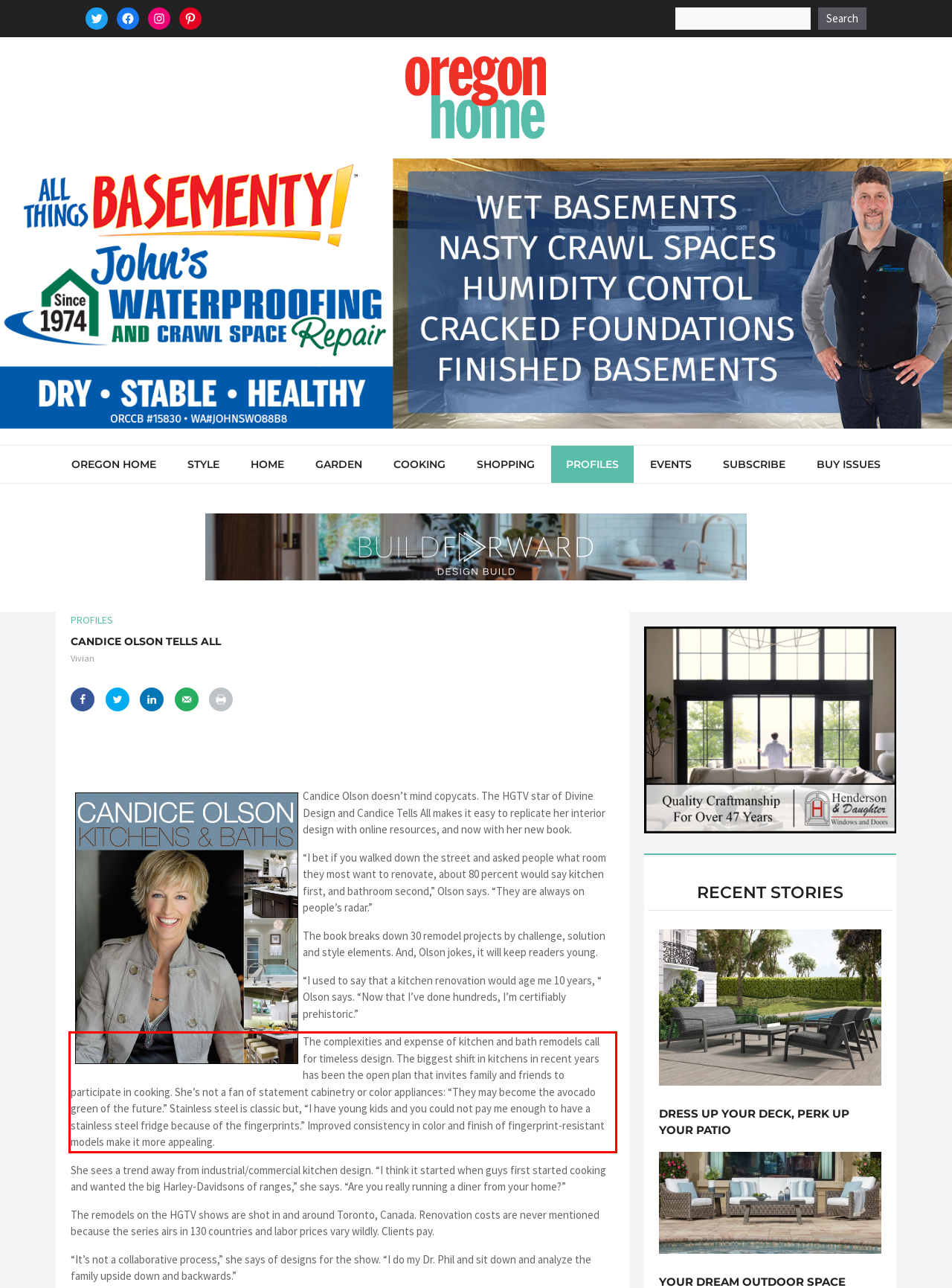Given a screenshot of a webpage containing a red rectangle bounding box, extract and provide the text content found within the red bounding box.

The complexities and expense of kitchen and bath remodels call for timeless design. The biggest shift in kitchens in recent years has been the open plan that invites family and friends to participate in cooking. She’s not a fan of statement cabinetry or color appliances: “They may become the avocado green of the future.” Stainless steel is classic but, “I have young kids and you could not pay me enough to have a stainless steel fridge because of the fingerprints.” Improved consistency in color and finish of fingerprint-resistant models make it more appealing.